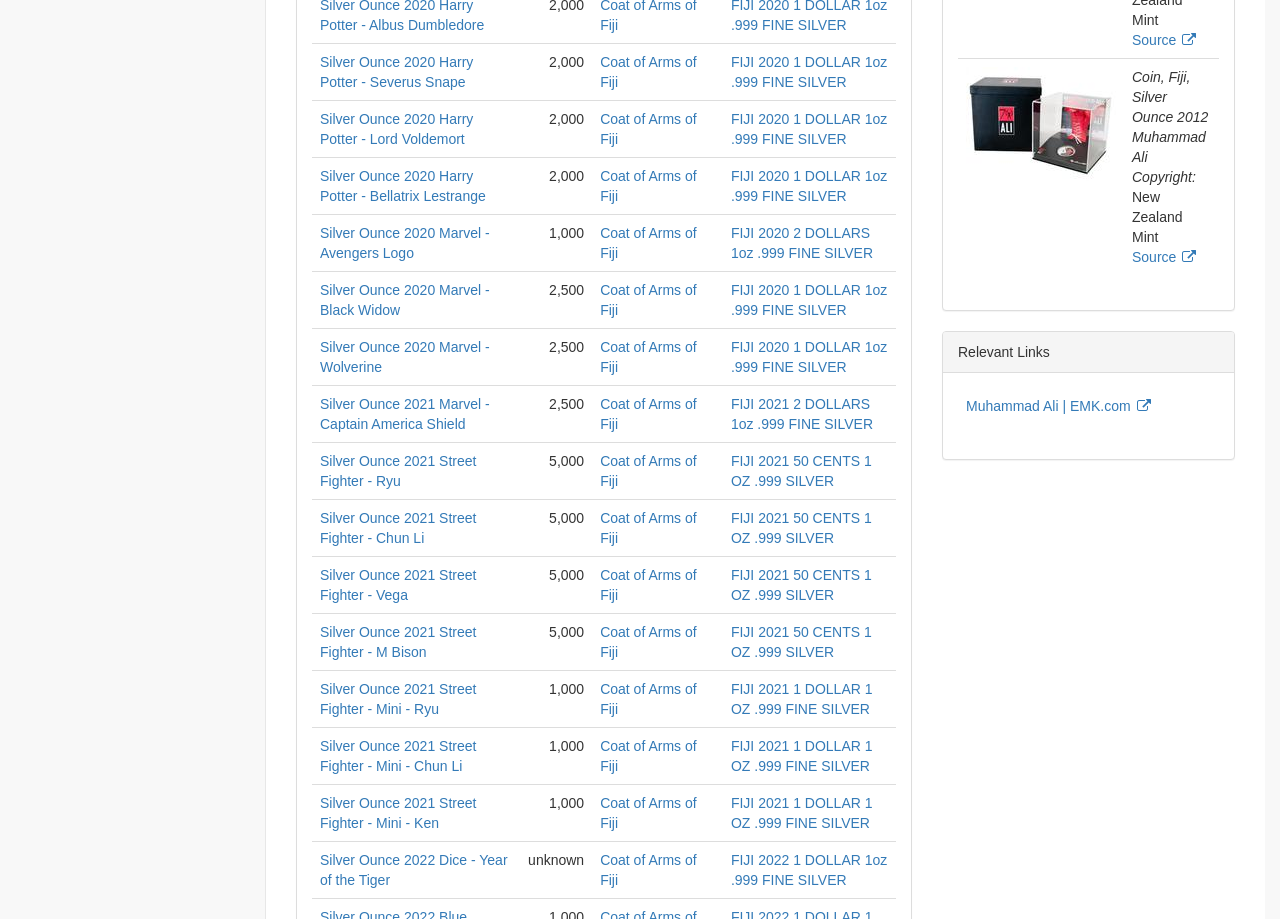Please identify the bounding box coordinates of where to click in order to follow the instruction: "Explore Silver Ounce 2020 Marvel - Avengers Logo".

[0.25, 0.245, 0.383, 0.284]